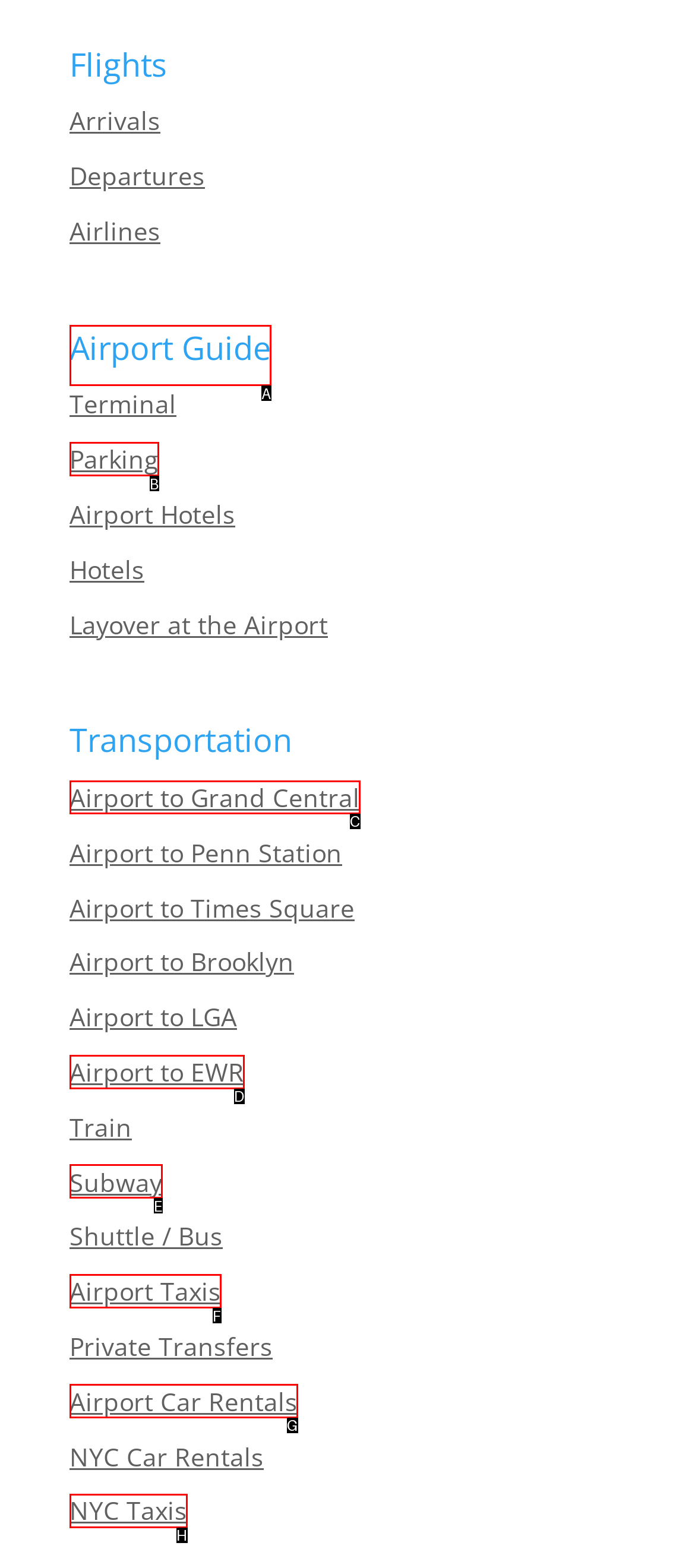Identify the HTML element you need to click to achieve the task: Check Airport to Grand Central. Respond with the corresponding letter of the option.

C